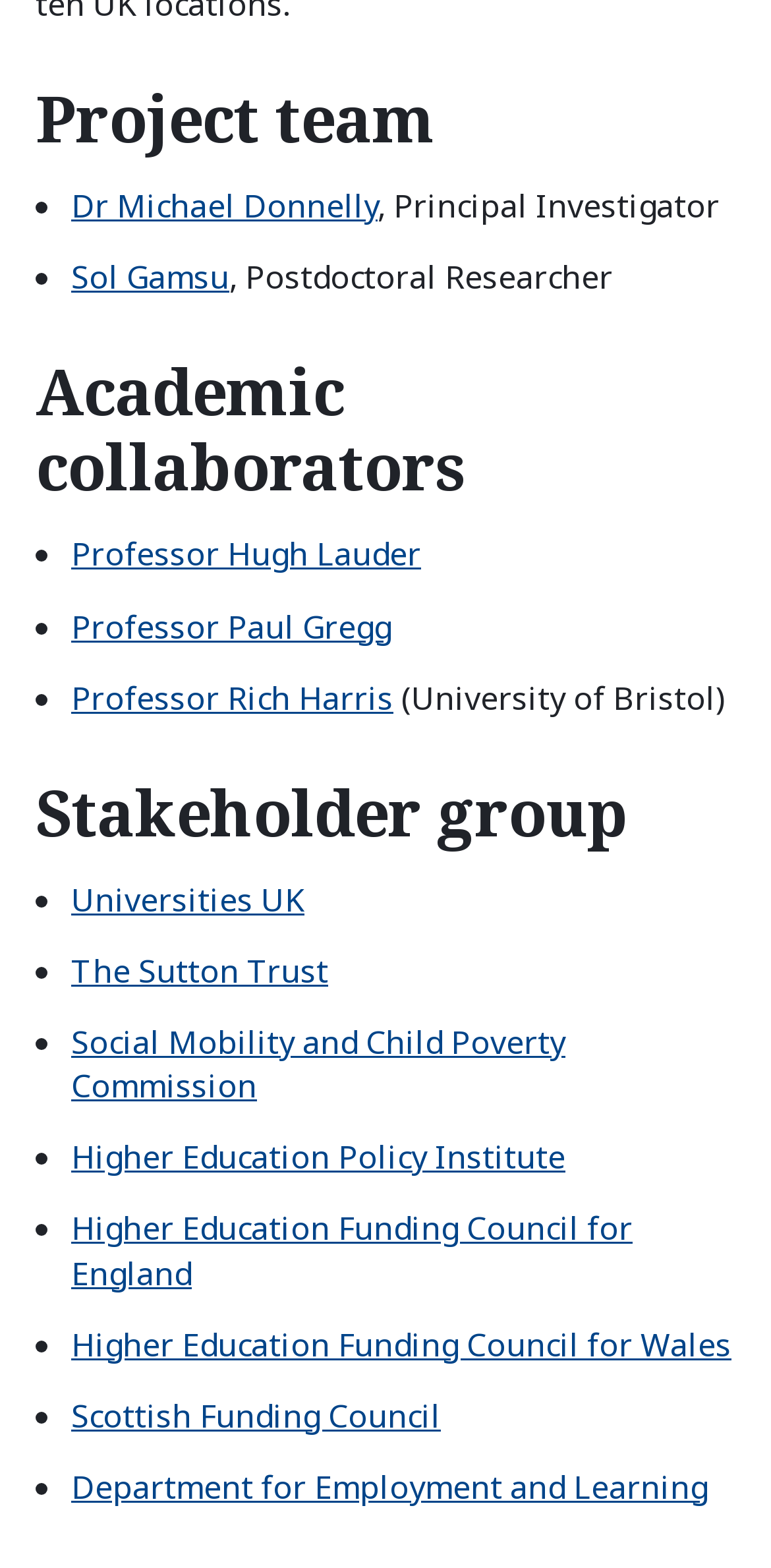Find the bounding box coordinates for the area that should be clicked to accomplish the instruction: "Visit Universities UK's website".

[0.092, 0.56, 0.395, 0.587]